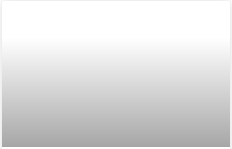Explain all the elements you observe in the image.

The image depicts a scene related to a sponsored run event held for the Mose School in Nuremberg. This event was aimed at raising funds and awareness for educational initiatives. With participants likely engaging in a community-oriented atmosphere, the run not only promotes physical activity but also fosters a spirit of collaboration and support among the attendees. The event signifies an important commitment to educational development, highlighting the efforts of individuals and organizations within the community to contribute positively to the school’s mission.